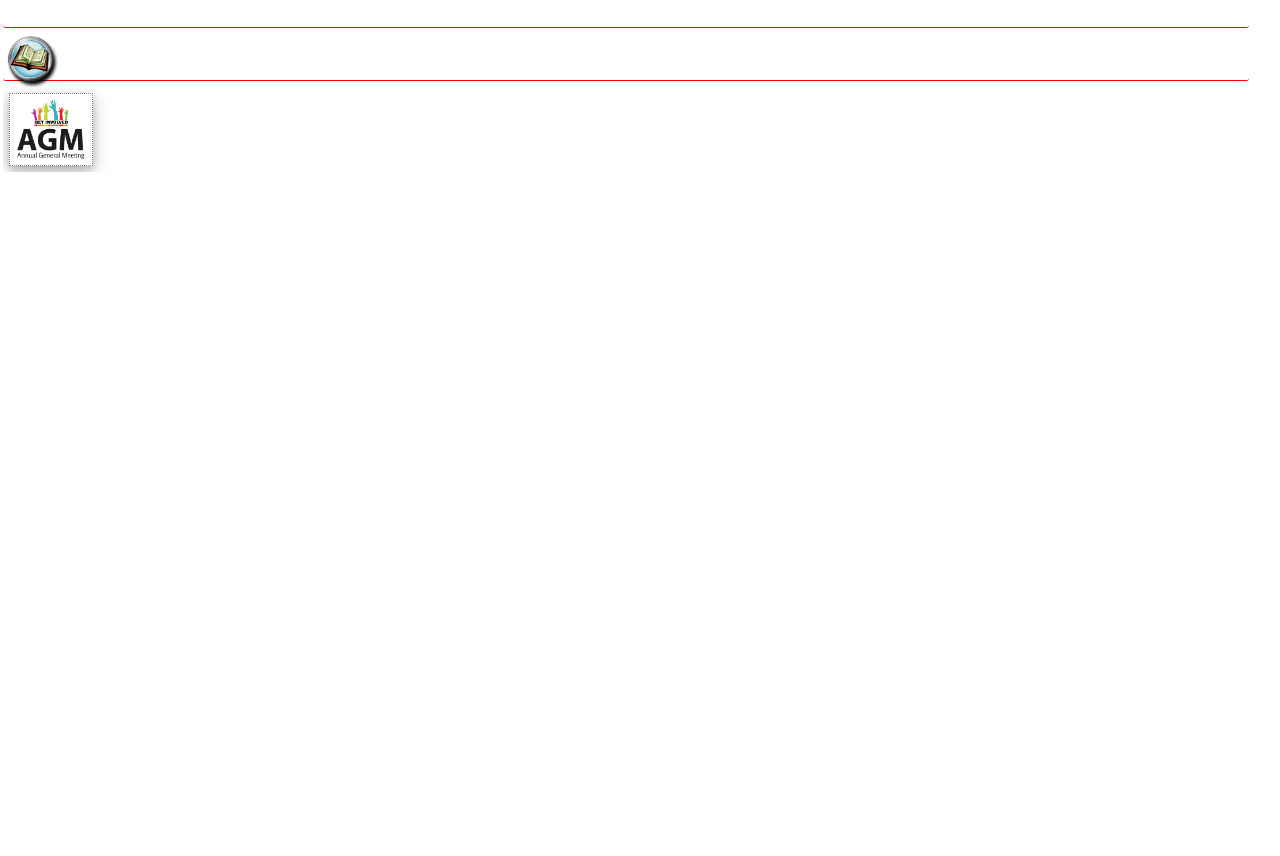Who is invited to the Hui-a-Tau event? Analyze the screenshot and reply with just one word or a short phrase.

All are welcome